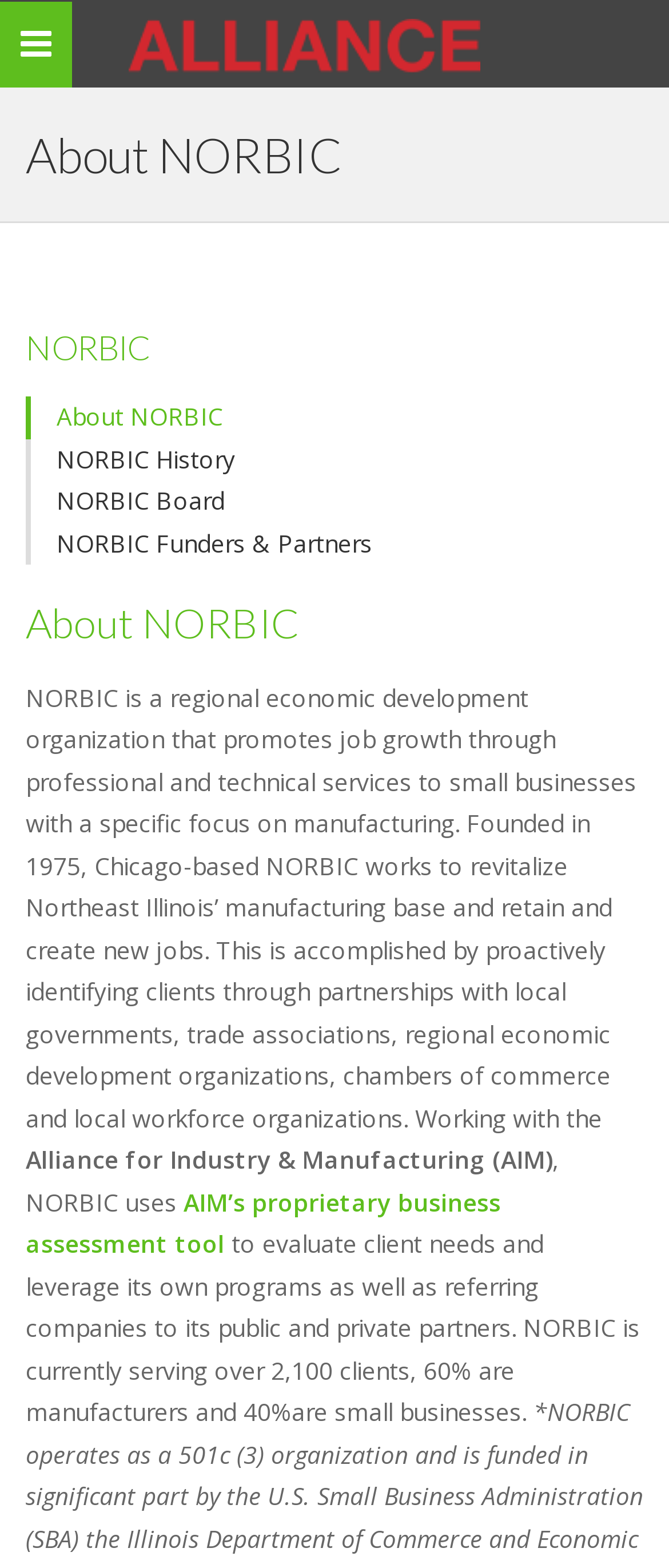Provide the bounding box coordinates for the UI element described in this sentence: "NORBIC Board". The coordinates should be four float values between 0 and 1, i.e., [left, top, right, bottom].

[0.038, 0.306, 0.962, 0.333]